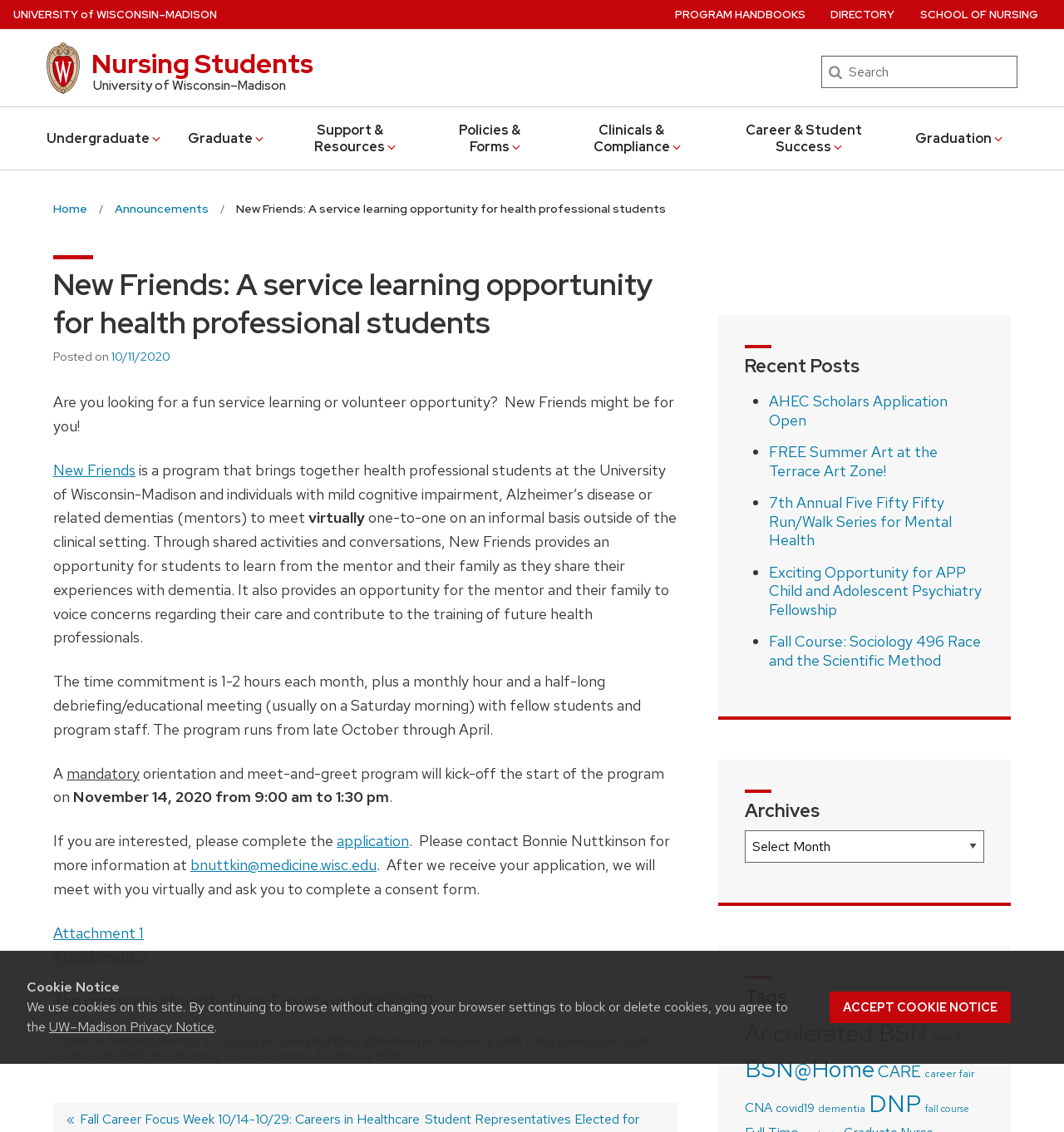Respond to the following question using a concise word or phrase: 
How often do students need to meet with their mentors?

1-2 hours each month